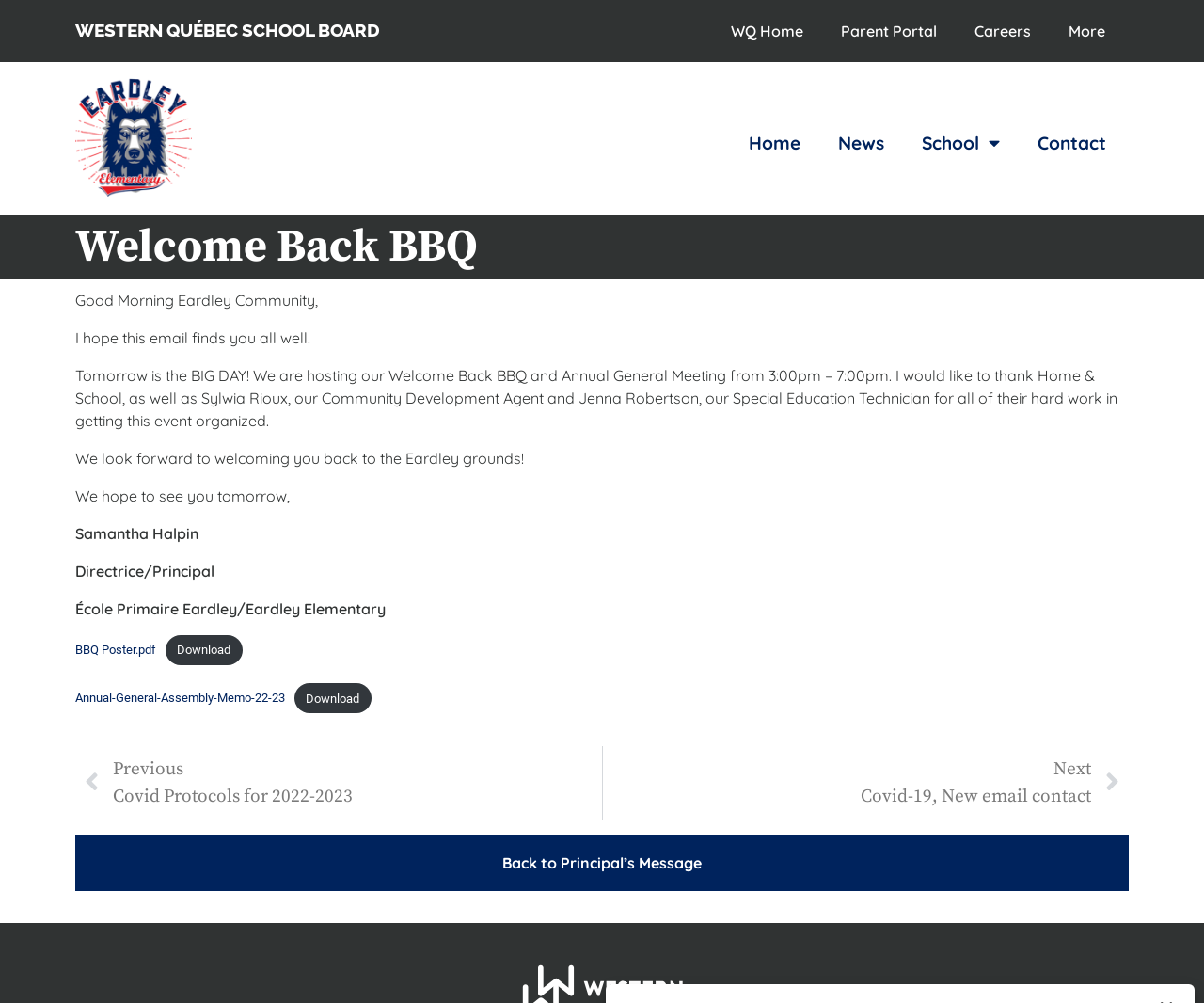What is the name of the community development agent?
We need a detailed and meticulous answer to the question.

I found the answer by reading the text that thanks Sylwia Rioux, the community development agent, for her hard work in organizing the Welcome Back BBQ event.